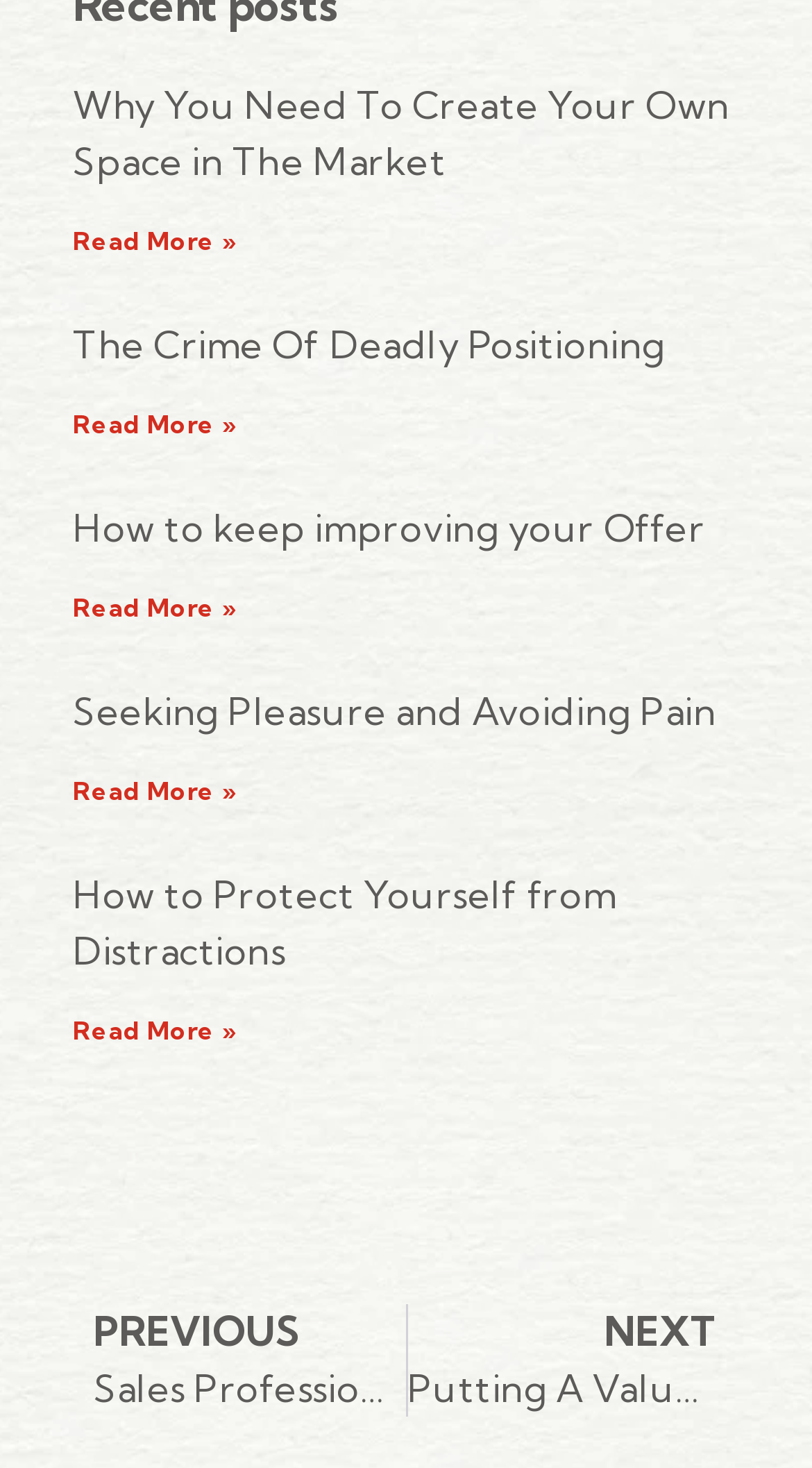Please reply with a single word or brief phrase to the question: 
How many articles are on this webpage?

5